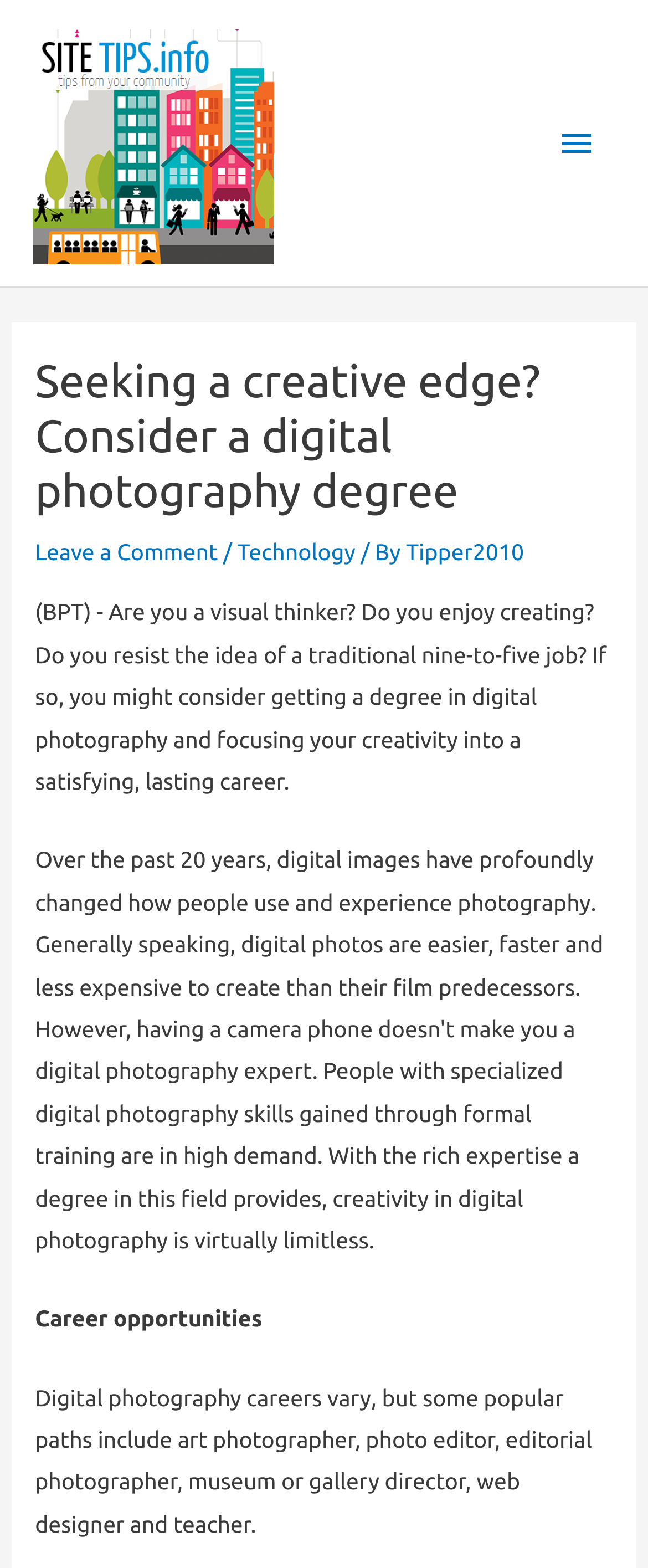Please identify the primary heading of the webpage and give its text content.

Seeking a creative edge? Consider a digital photography degree